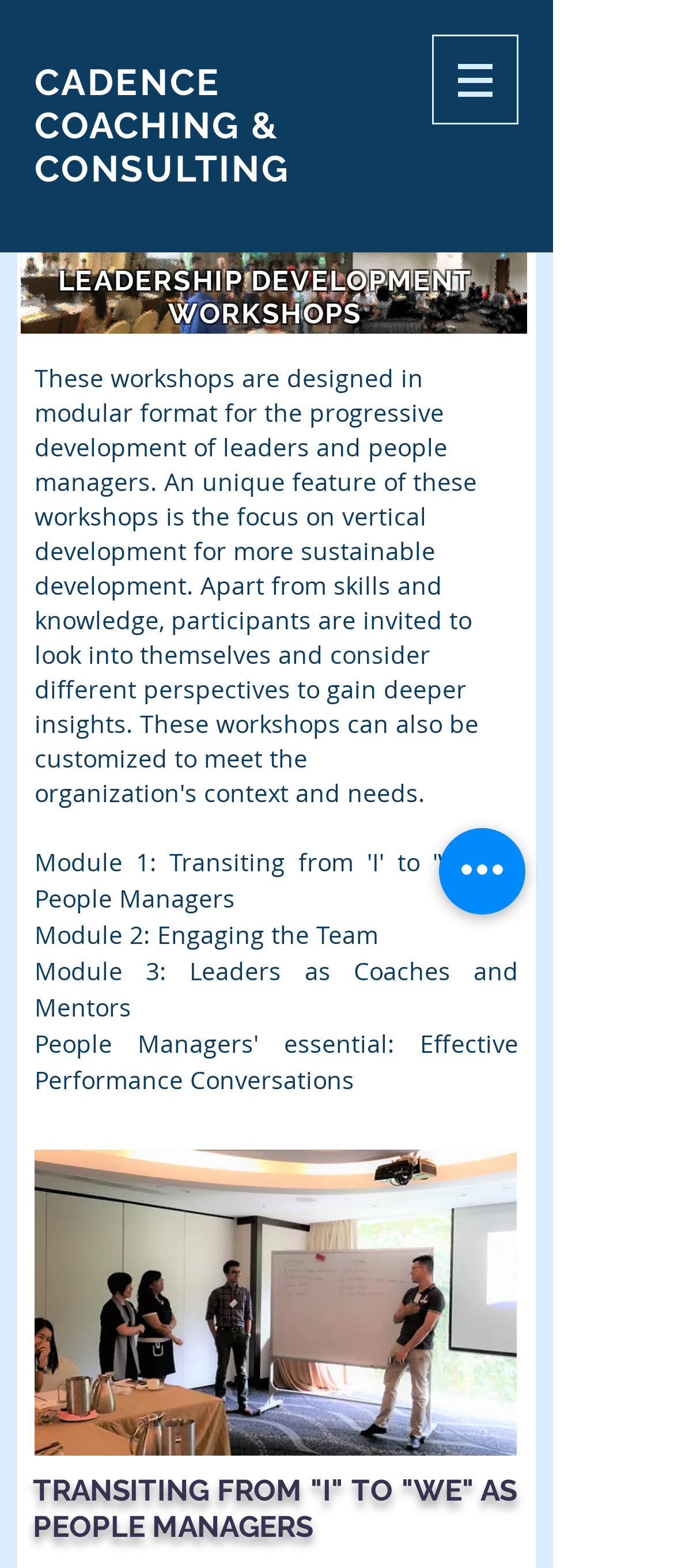Determine the bounding box coordinates for the UI element with the following description: "aria-label="Quick actions"". The coordinates should be four float numbers between 0 and 1, represented as [left, top, right, bottom].

[0.651, 0.528, 0.779, 0.583]